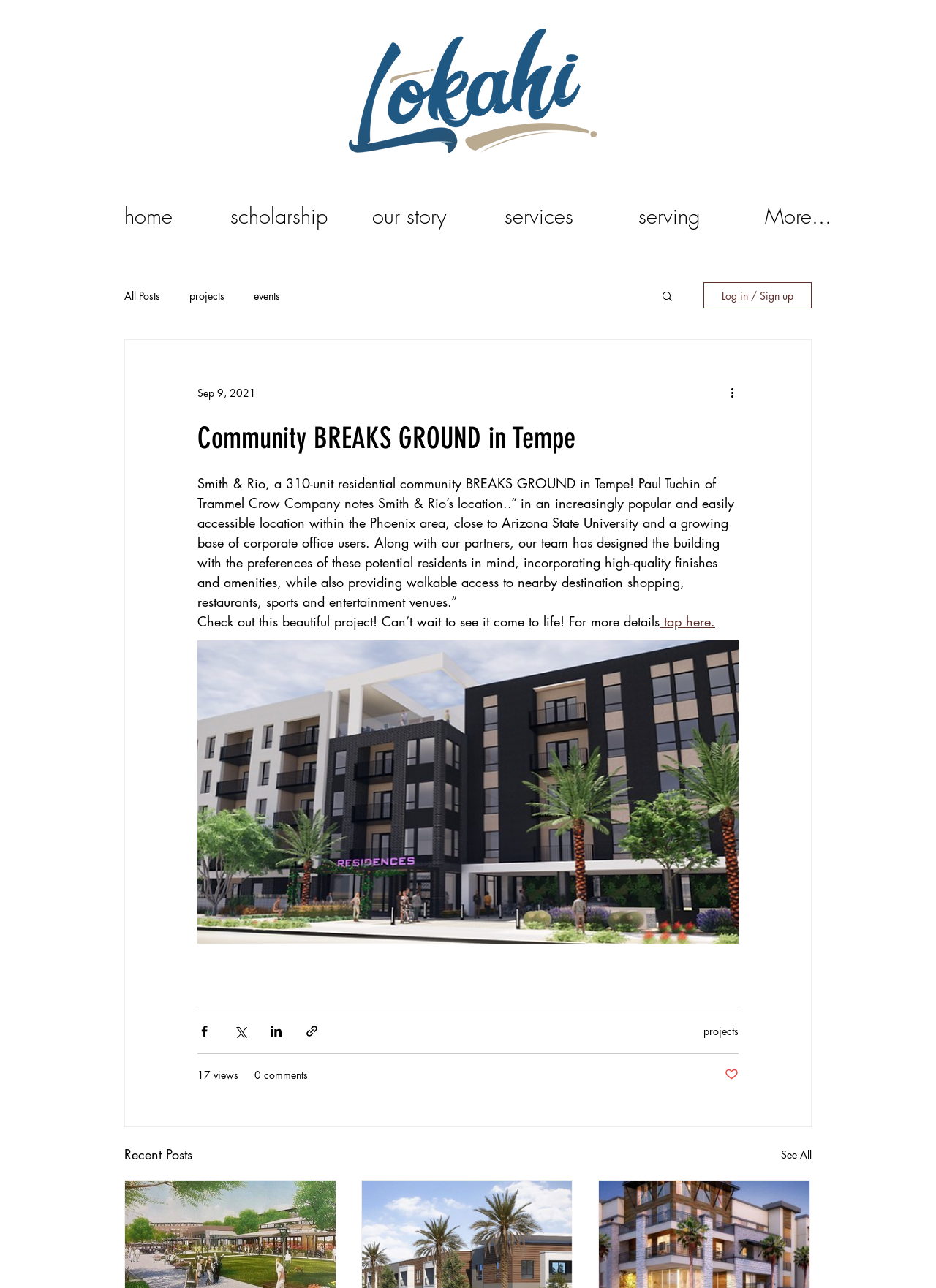Answer the question with a single word or phrase: 
What is the date mentioned in the article?

Sep 9, 2021